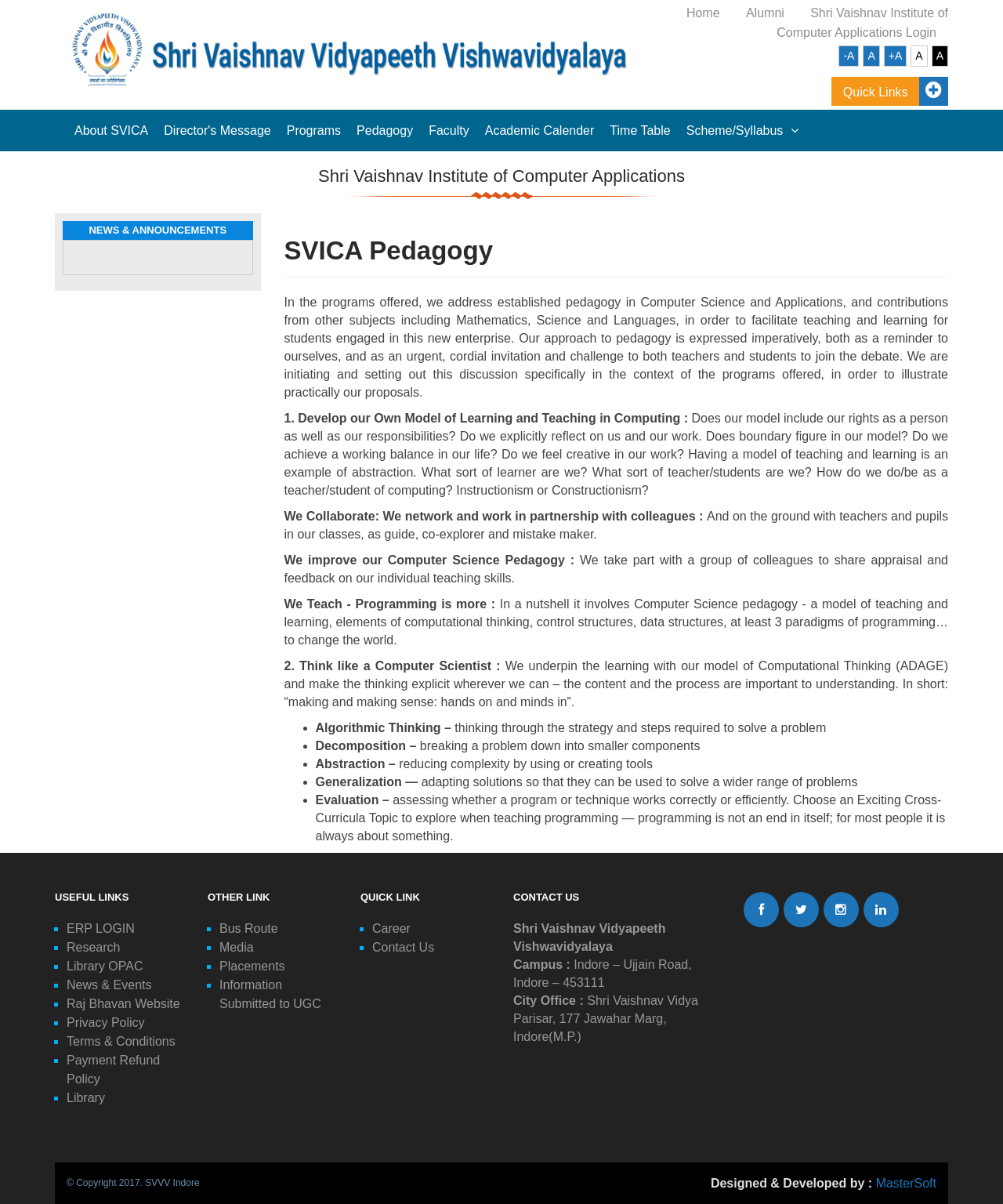Please locate the clickable area by providing the bounding box coordinates to follow this instruction: "Click on the 'About SVICA' menu item".

[0.066, 0.09, 0.156, 0.125]